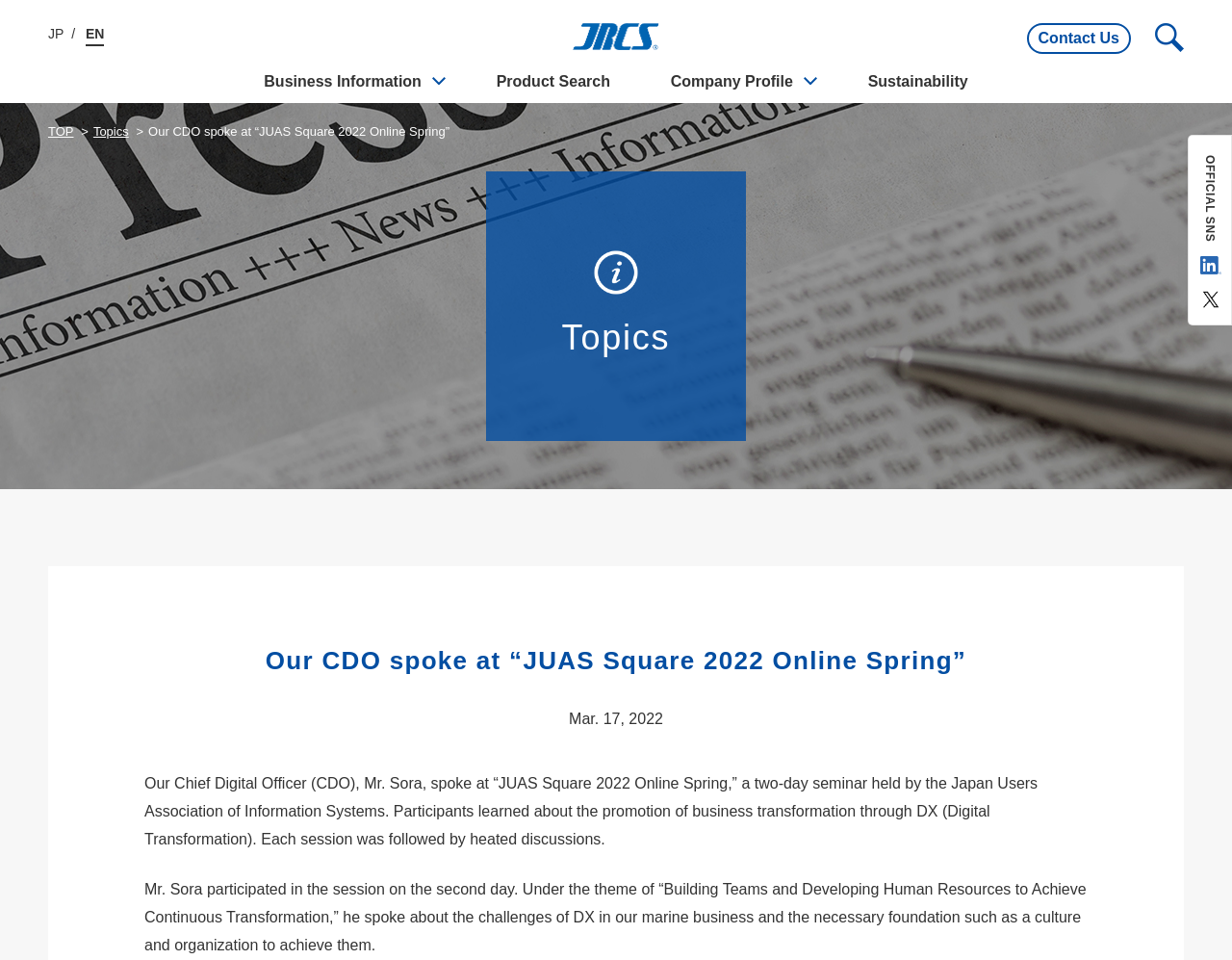Identify the bounding box coordinates for the element you need to click to achieve the following task: "Follow on Facebook". Provide the bounding box coordinates as four float numbers between 0 and 1, in the form [left, top, right, bottom].

None